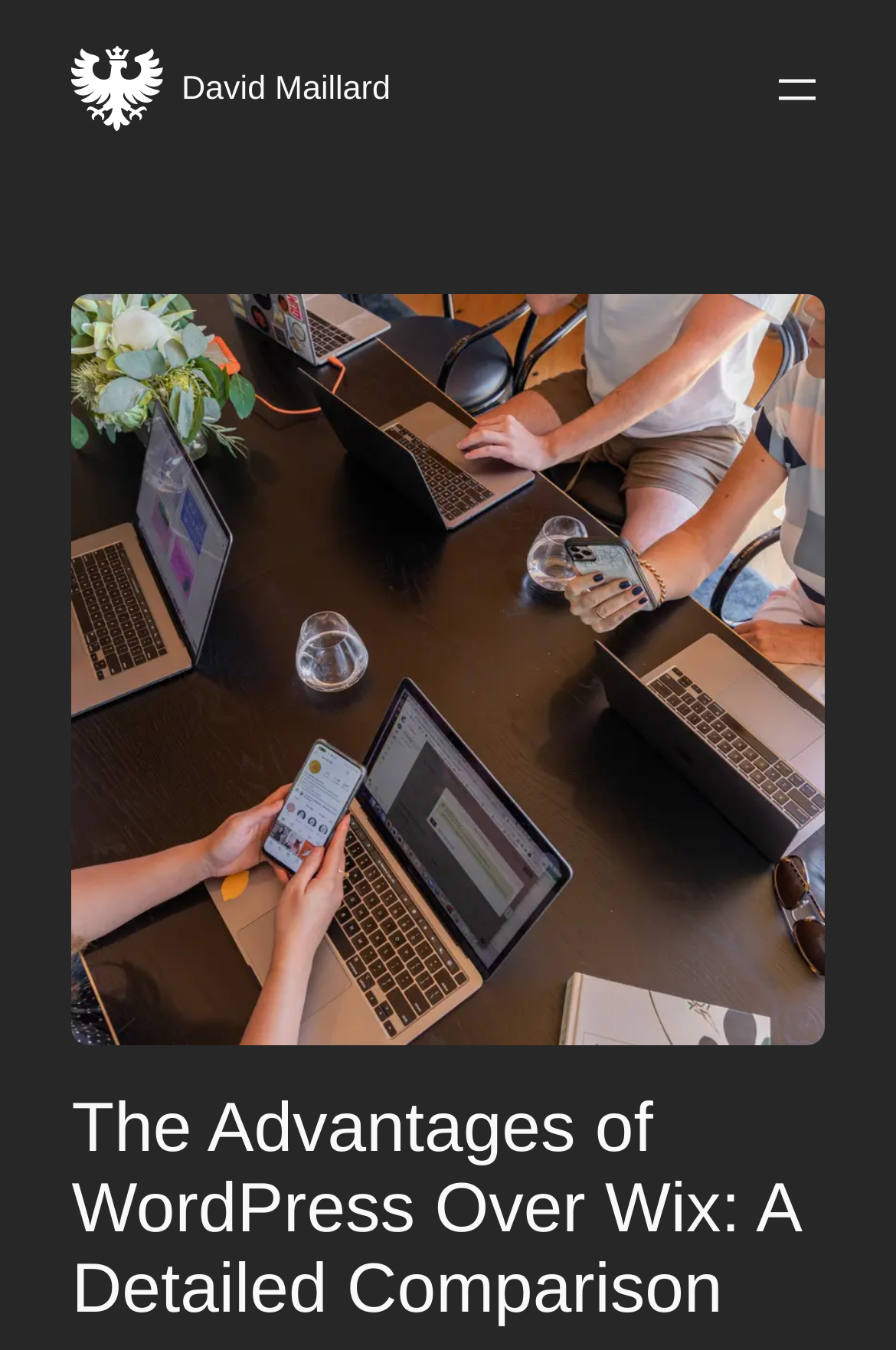Using the image as a reference, answer the following question in as much detail as possible:
What is the main topic of this webpage?

The main topic of this webpage is the comparison between WordPress and Wix, which can be inferred from the heading 'The Advantages of WordPress Over Wix: A Detailed Comparison'.